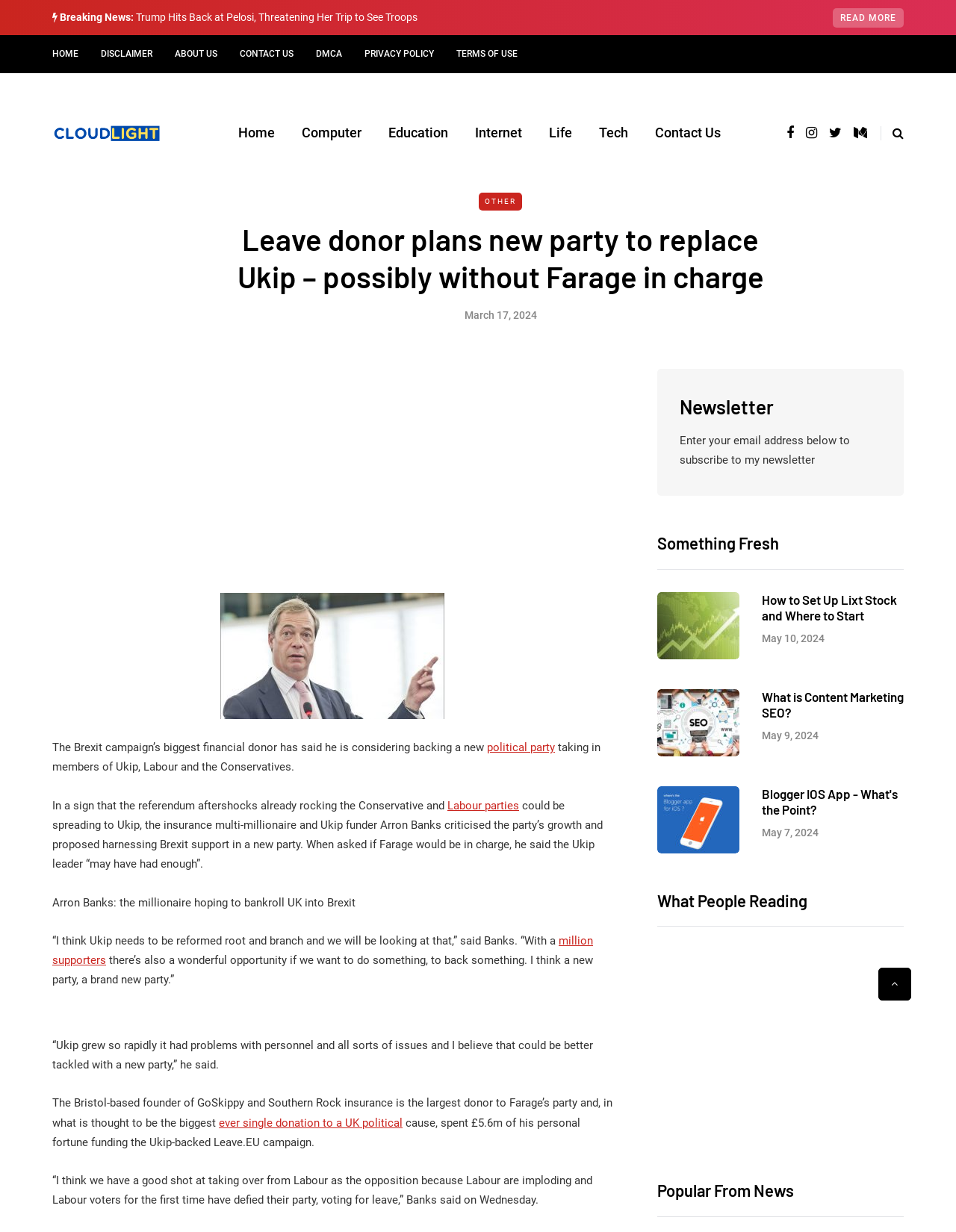Please find the bounding box coordinates in the format (top-left x, top-left y, bottom-right x, bottom-right y) for the given element description. Ensure the coordinates are floating point numbers between 0 and 1. Description: What is Content Marketing SEO?

[0.797, 0.559, 0.945, 0.584]